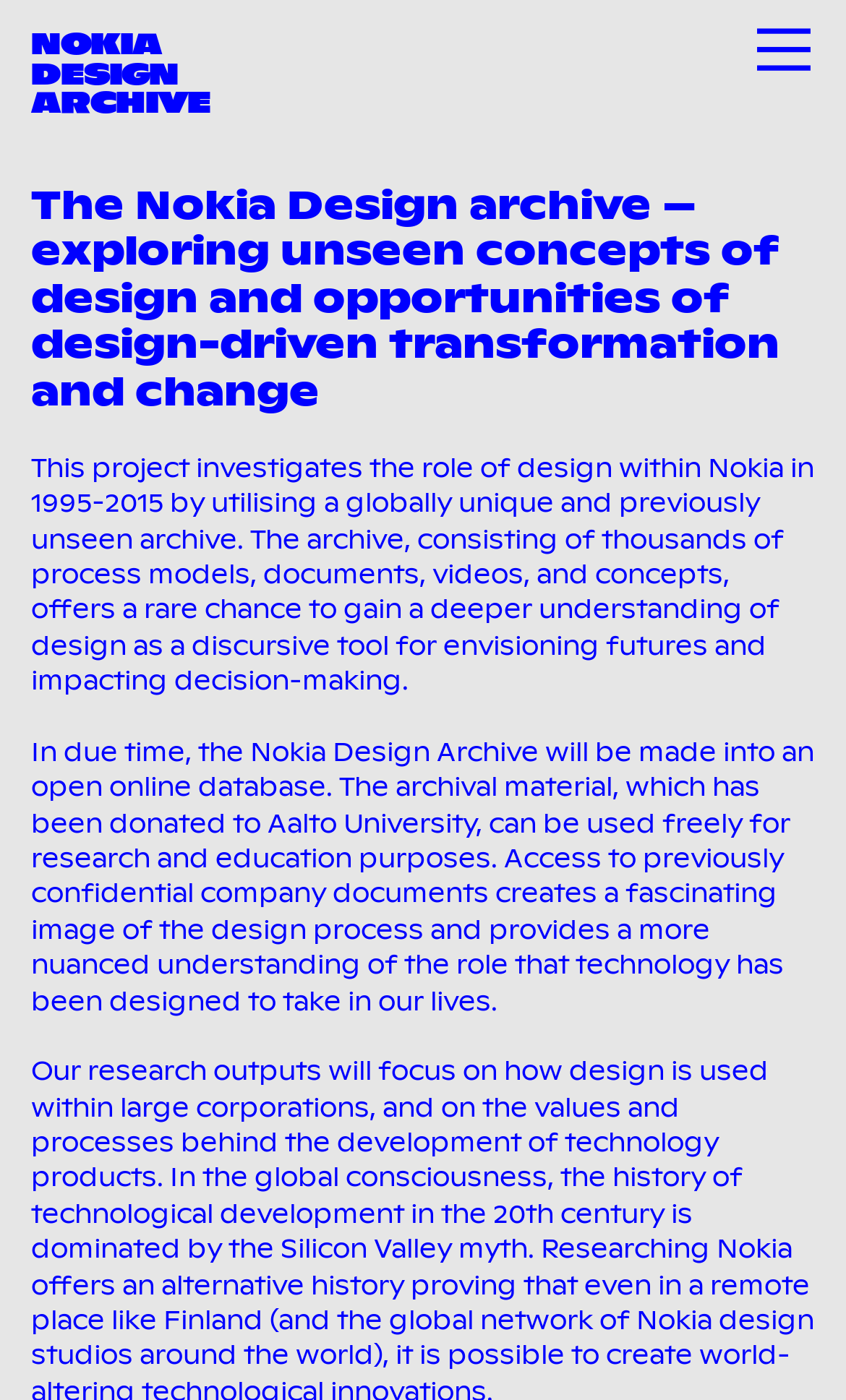From the given element description: "︎", find the bounding box for the UI element. Provide the coordinates as four float numbers between 0 and 1, in the order [left, top, right, bottom].

[0.867, 0.003, 0.985, 0.074]